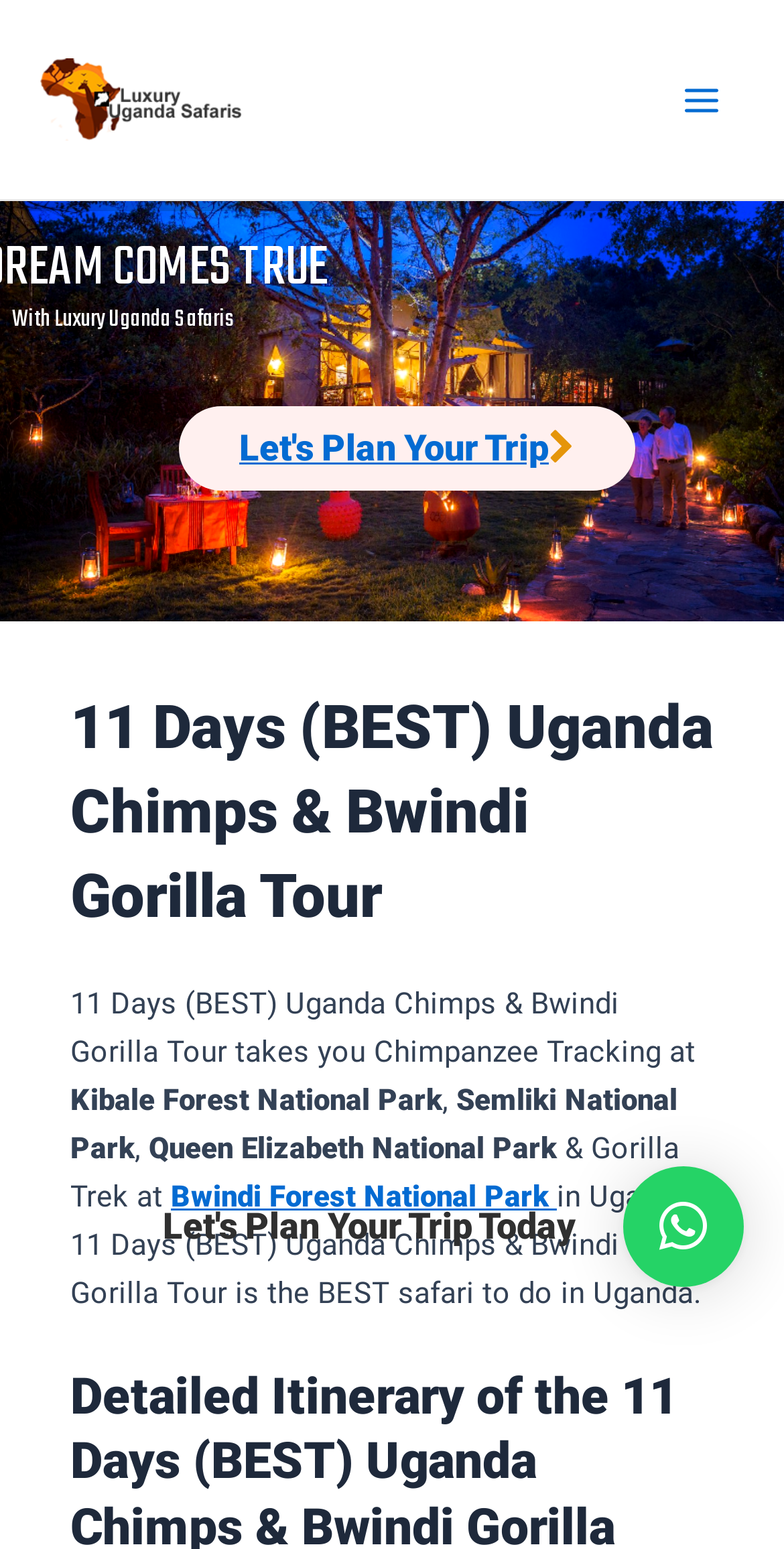Determine and generate the text content of the webpage's headline.

11 Days (BEST) Uganda Chimps & Bwindi Gorilla Tour 